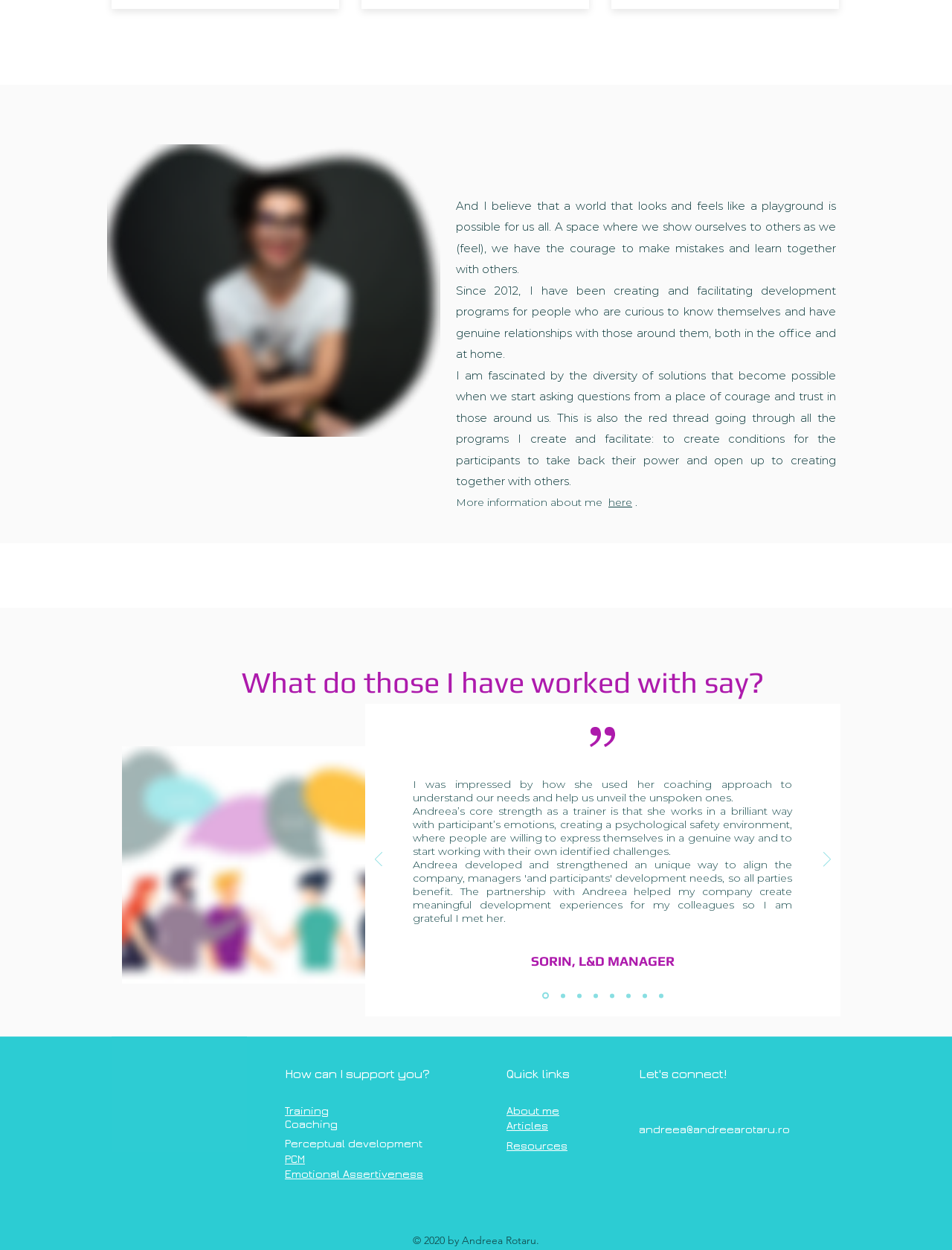Could you indicate the bounding box coordinates of the region to click in order to complete this instruction: "Contact Andreea Rotaru via email".

[0.671, 0.9, 0.83, 0.908]